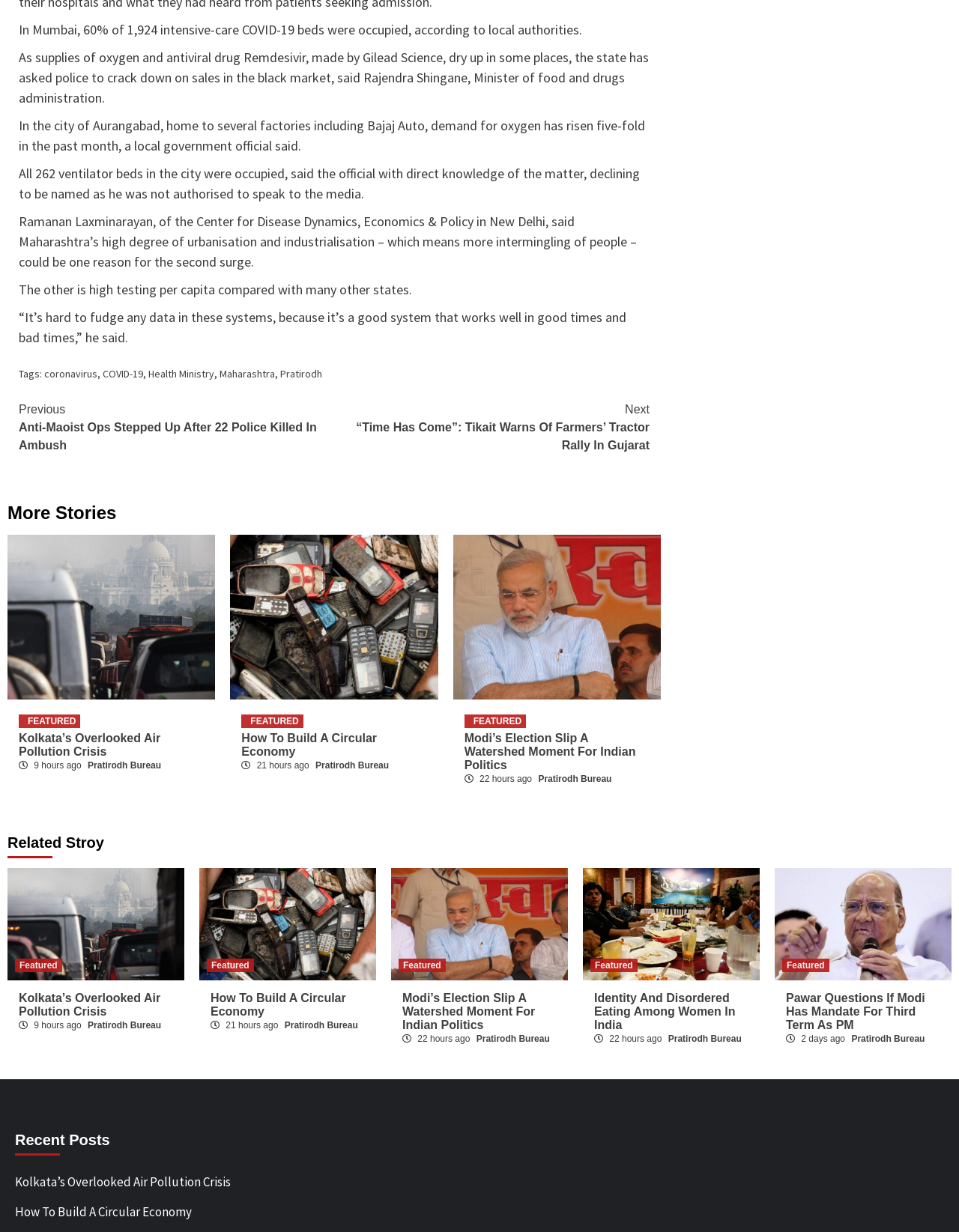Determine the bounding box coordinates for the area you should click to complete the following instruction: "Search for something on KrebsOnSecurity".

None